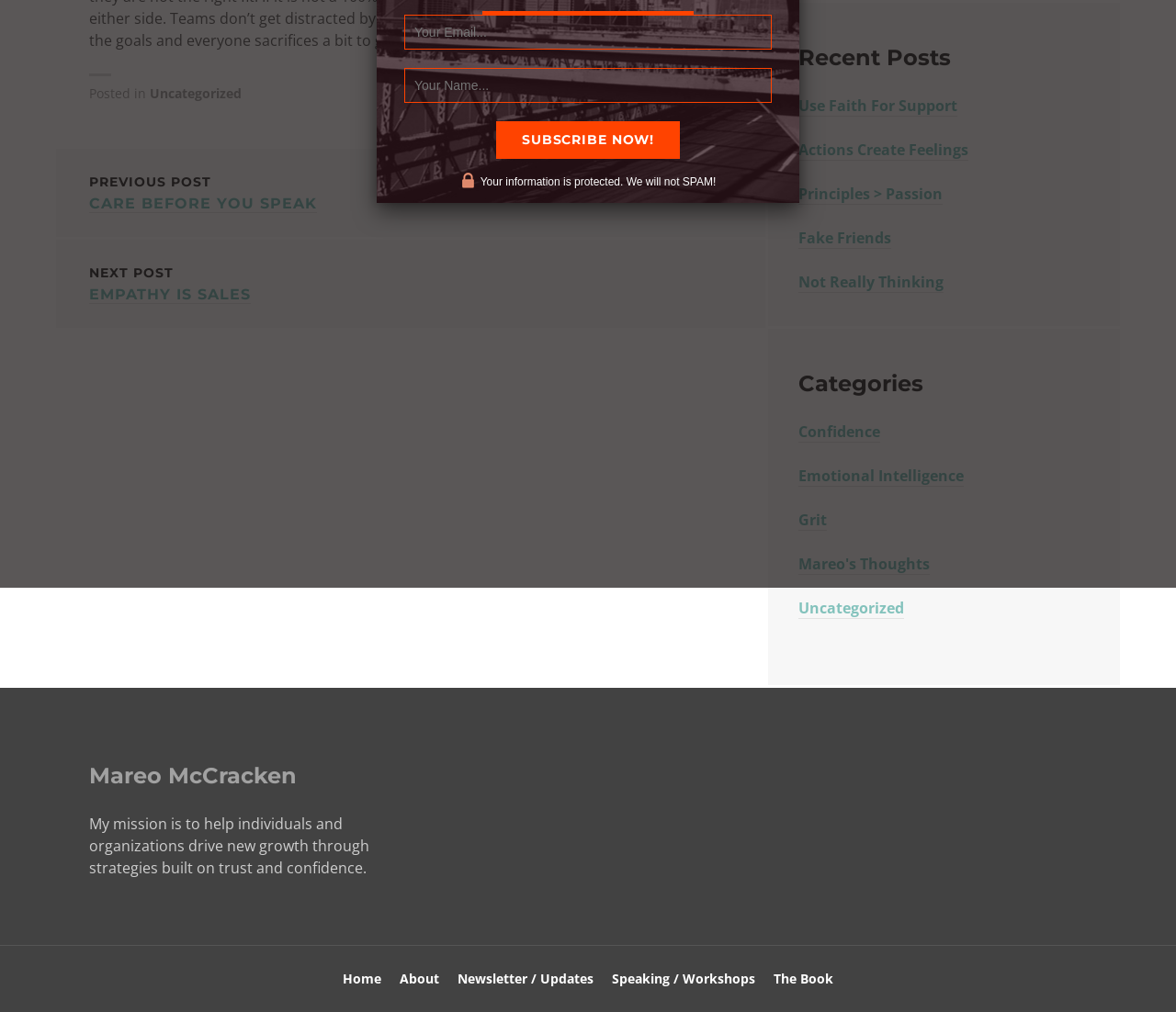Determine the bounding box for the described UI element: "Confidence".

[0.679, 0.416, 0.748, 0.437]